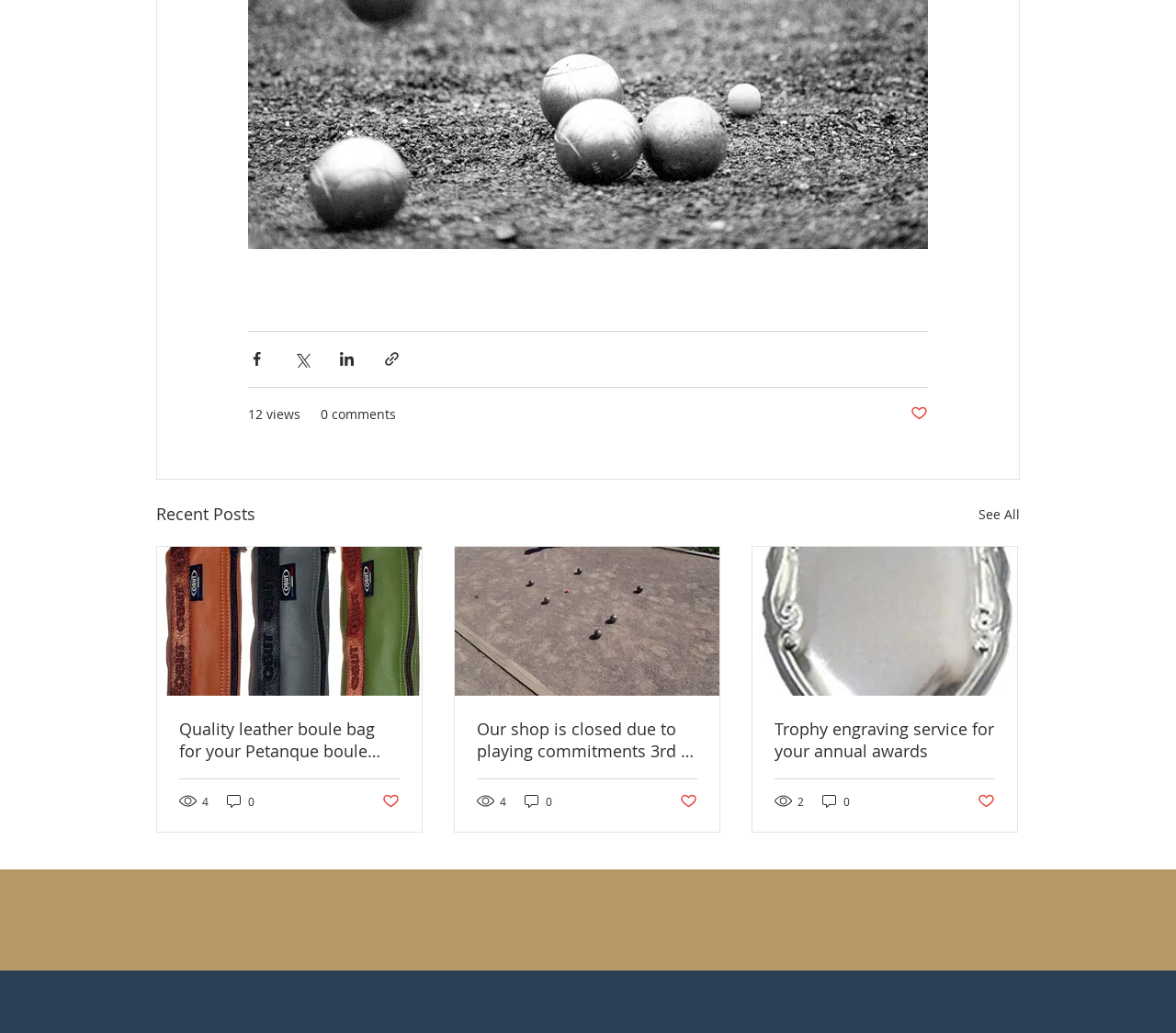Using the information in the image, give a comprehensive answer to the question: 
What is the number of views for the first post?

I looked at the first article element and found a generic element with the text '4 views'. This indicates that the first post has 4 views.